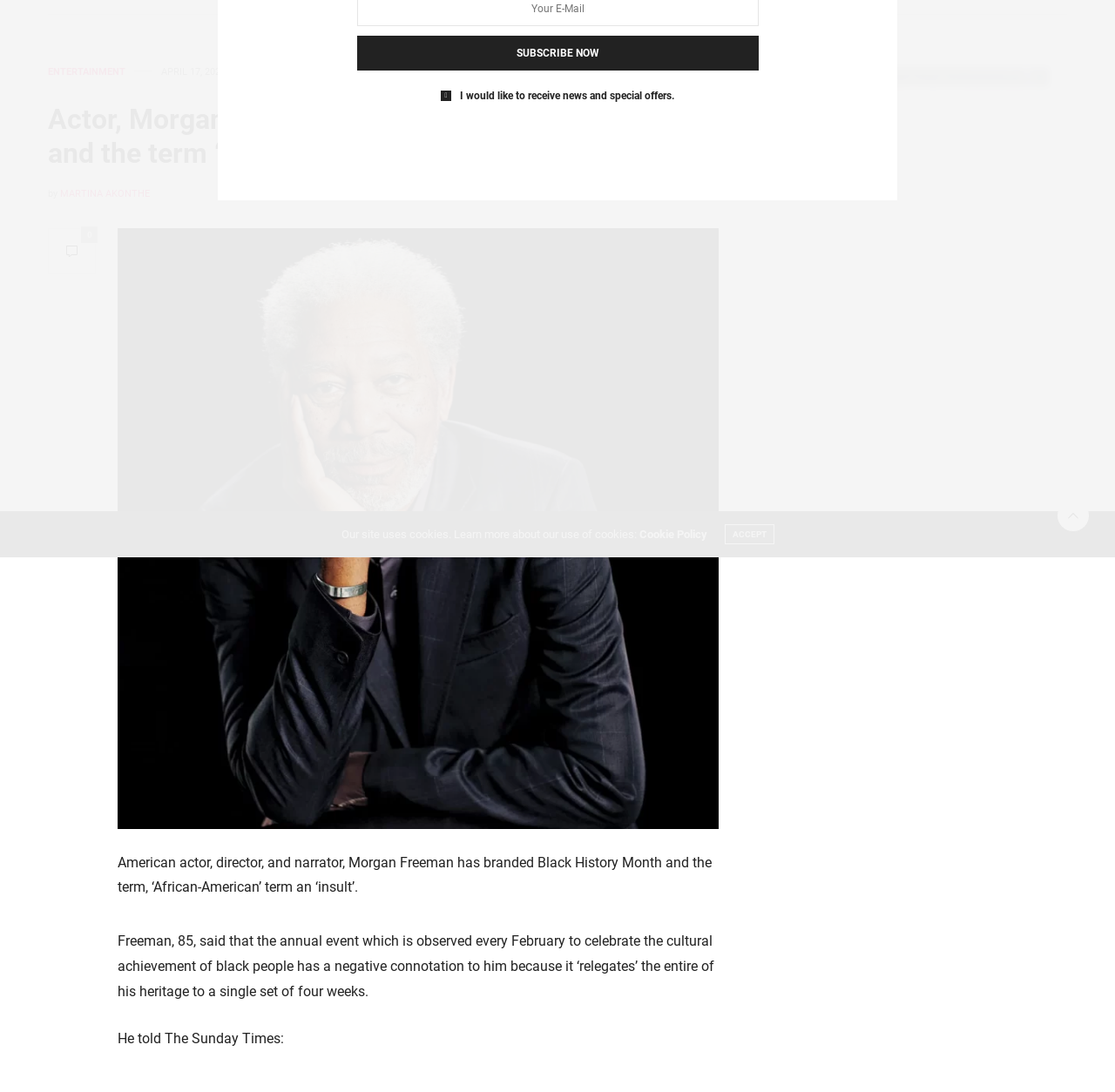Using the provided element description, identify the bounding box coordinates as (top-left x, top-left y, bottom-right x, bottom-right y). Ensure all values are between 0 and 1. Description: SUBSCRIBE NOW

[0.32, 0.033, 0.68, 0.064]